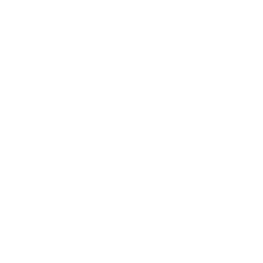Break down the image and provide a full description, noting any significant aspects.

This image features a simplistic yet elegant design, showcasing an arrow icon. The arrow’s style is clean and modern, making it a versatile graphic element suitable for various purposes, such as directing users' attention or signifying movement. It serves as an intuitive visual cue, often found in digital layouts to enhance navigation or indicate next steps. The arrow symbolizes progress and forward direction, which aligns with themes of inspiration and guidance, making it particularly relevant in contexts like wedding planning or photography services, where clear communication of steps is essential.